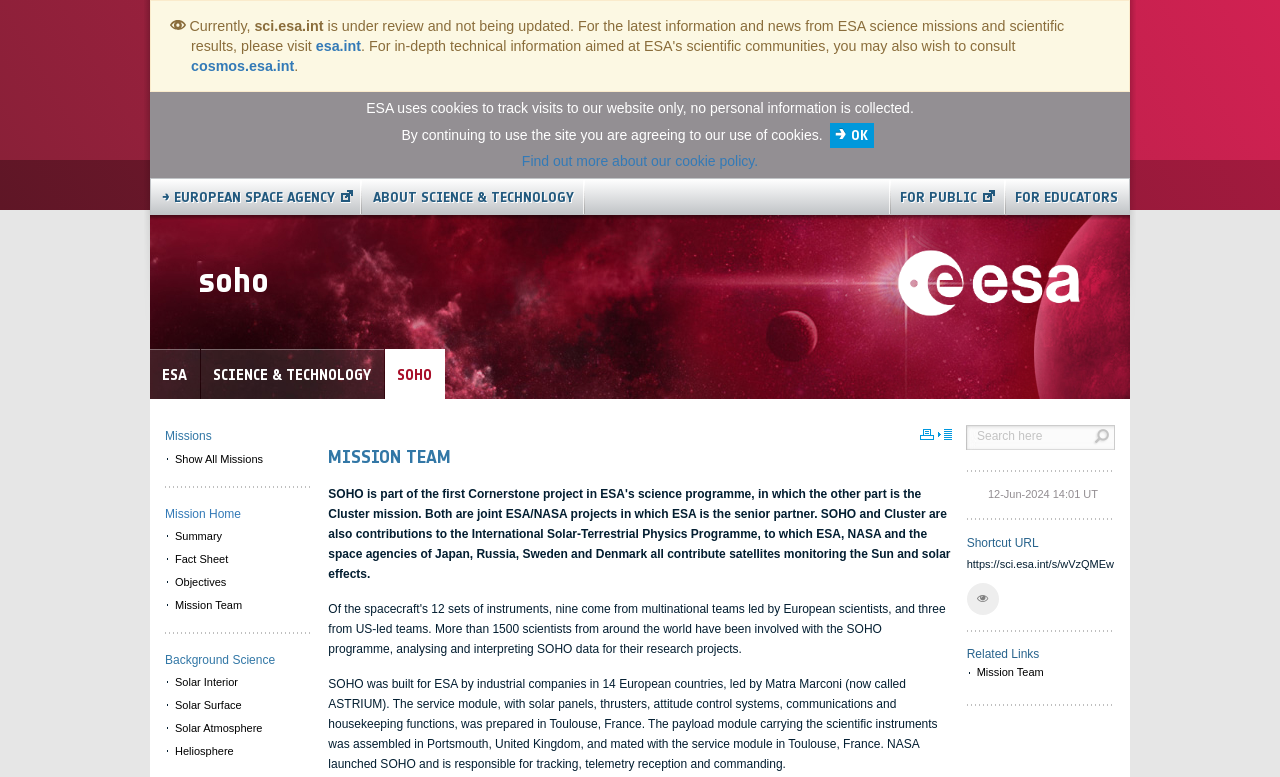What is the name of the mission?
Using the image provided, answer with just one word or phrase.

SOHO